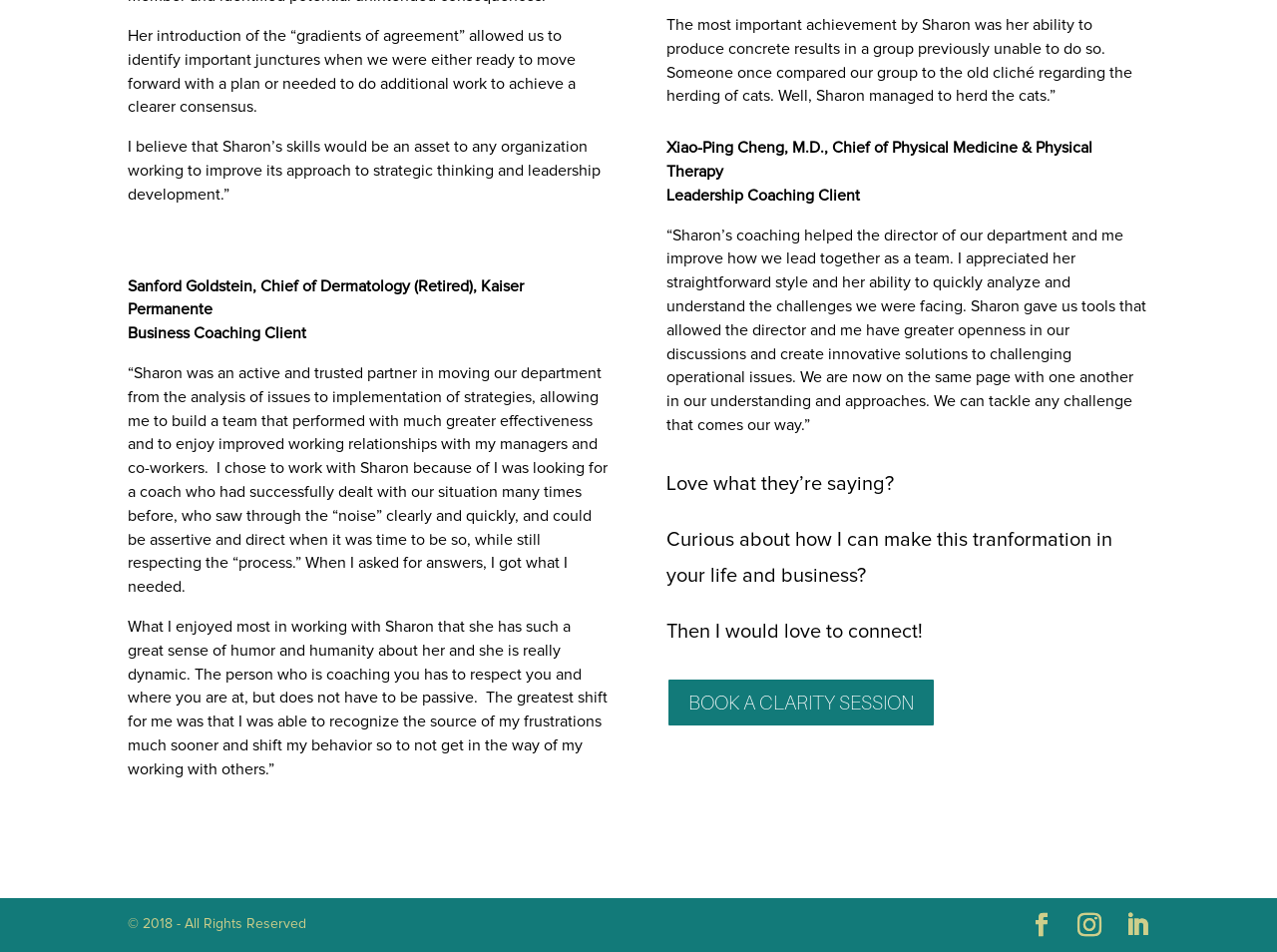With reference to the screenshot, provide a detailed response to the question below:
What is the call-to-action on the webpage?

The link element with the text 'BOOK A CLARITY SESSION 5' is a prominent call-to-action on the webpage, encouraging visitors to take a specific action.